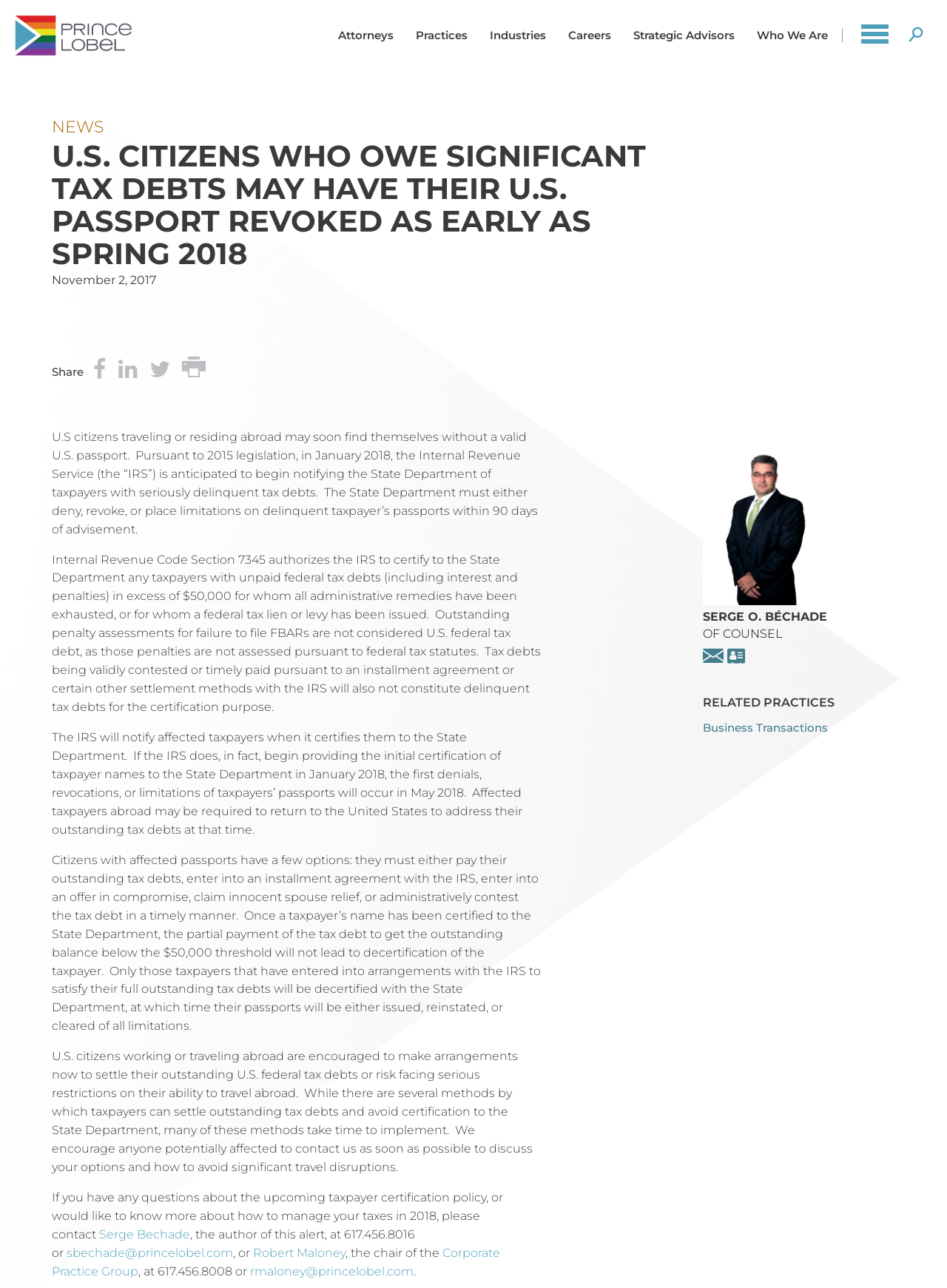Answer the following inquiry with a single word or phrase:
What are the options for citizens with affected passports?

Pay, installment, offer, innocent spouse relief, or contest